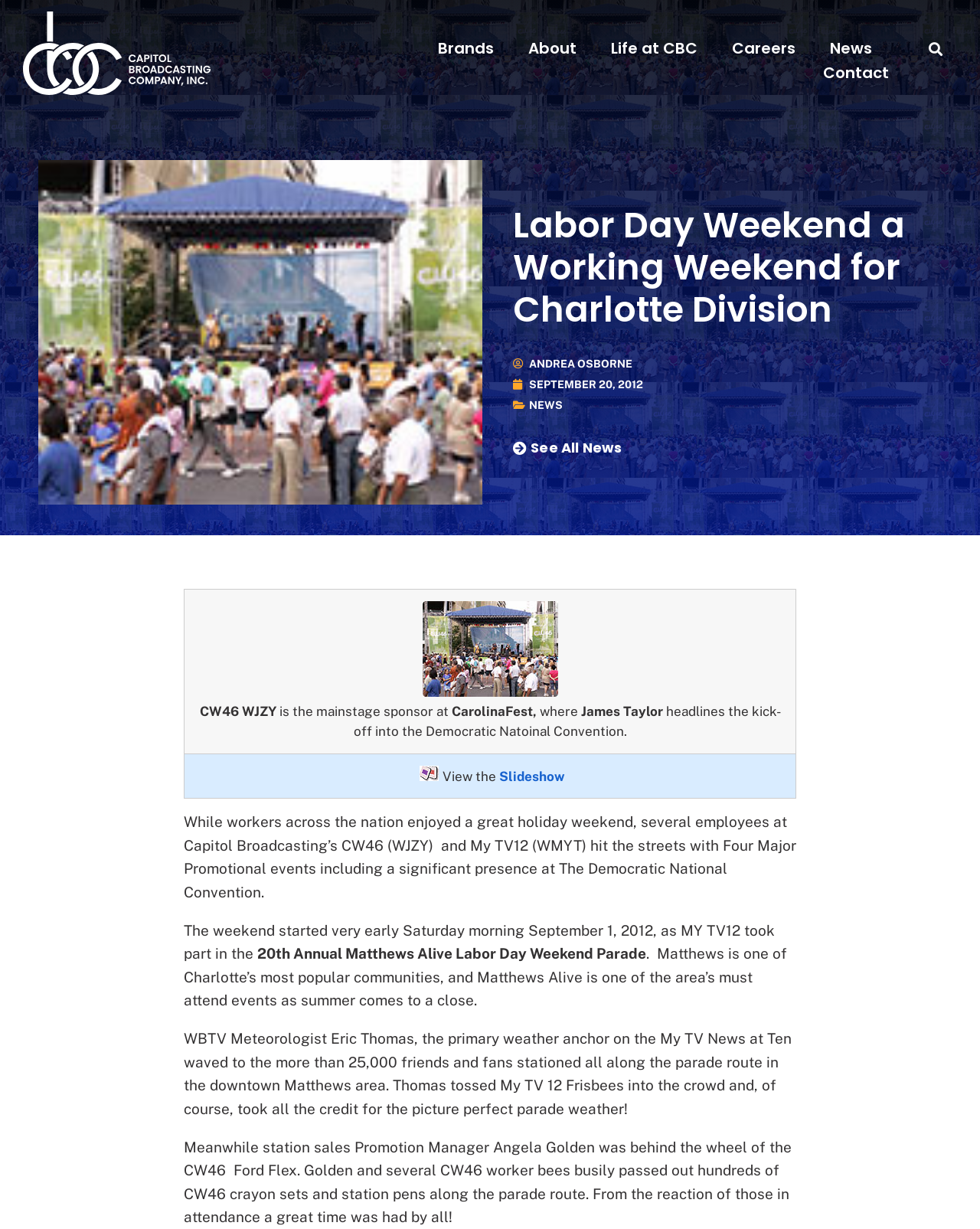Determine the bounding box for the HTML element described here: "Search". The coordinates should be given as [left, top, right, bottom] with each number being a float between 0 and 1.

[0.942, 0.03, 0.968, 0.05]